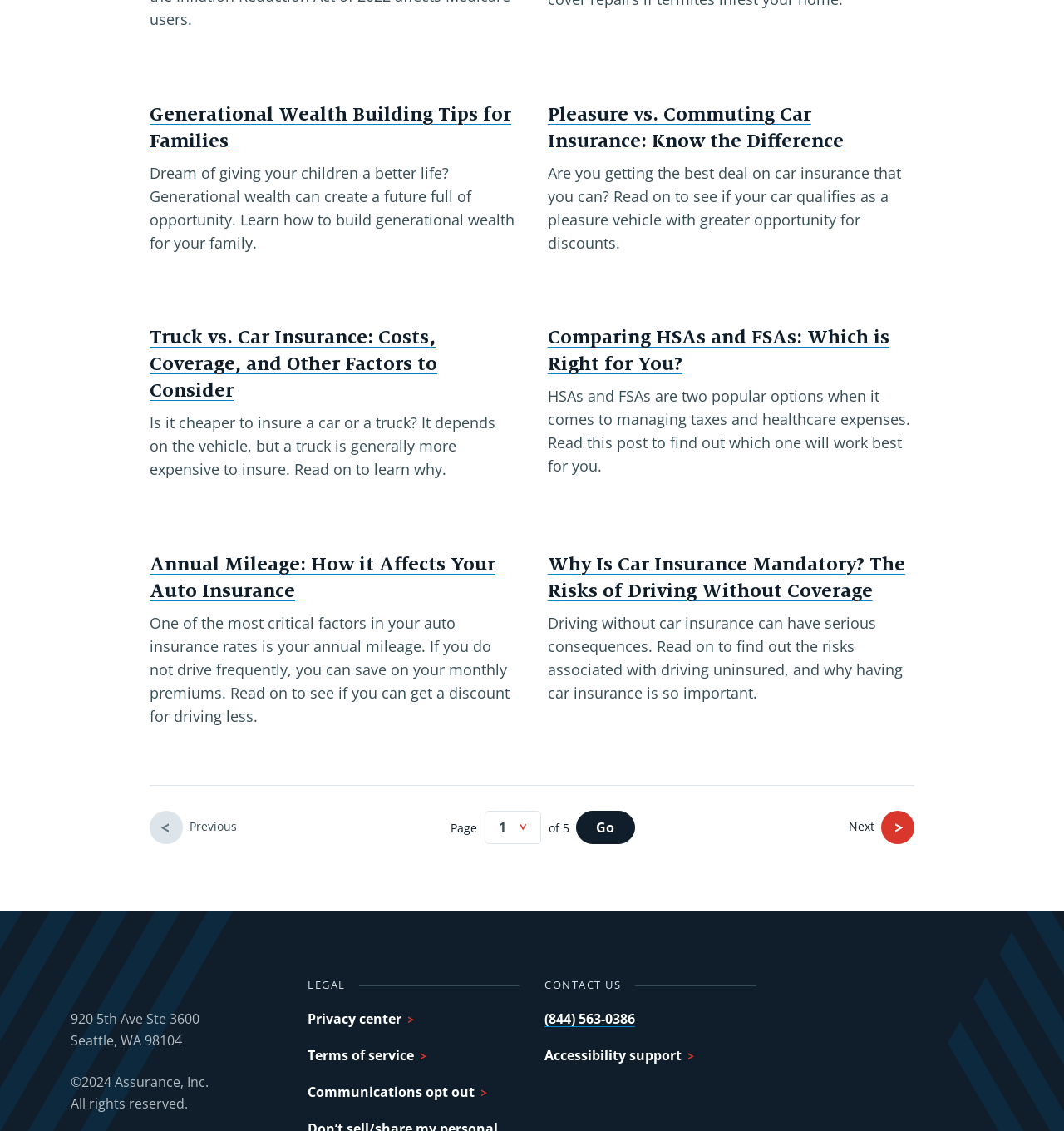Locate the bounding box coordinates of the clickable area needed to fulfill the instruction: "Select a page from the pagination dropdown".

[0.455, 0.717, 0.509, 0.747]